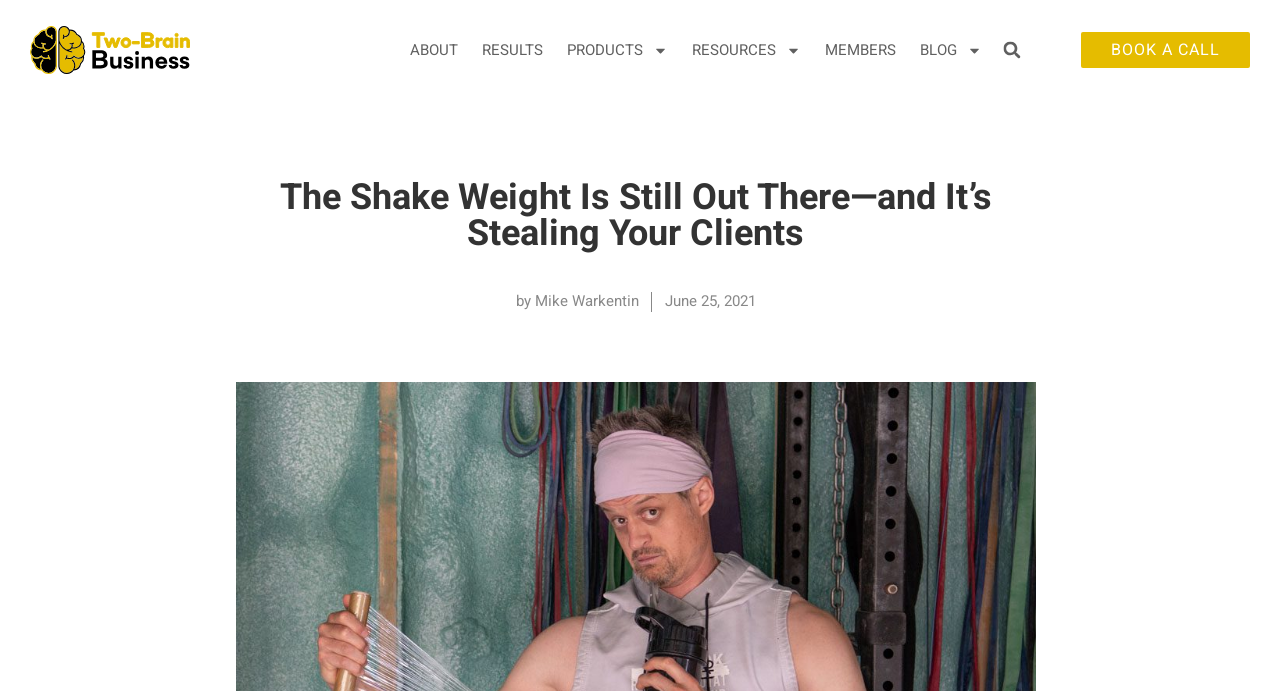With reference to the screenshot, provide a detailed response to the question below:
What is the date of the article?

I found the date by looking at the time element which contains the static text 'June 25, 2021'.